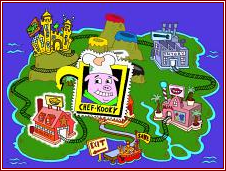Provide a rich and detailed narrative of the image.

The image showcases a vibrant and whimsical map from the game "Play-Doh Creations." Positioned centrally is a character named Chef Kooky, depicted as a cheerful pig wearing a chef's hat and apron. Surrounding Chef Kooky are colorful structures that represent different locations within the game, including a castle-like structure, a factory, and playful storefronts, all set against a bright blue background. The paths connecting these locations suggest a friendly exploration theme, typical of a children’s interactive game. This playful scene invites players to engage creatively as they navigate through various fun venues in the game.